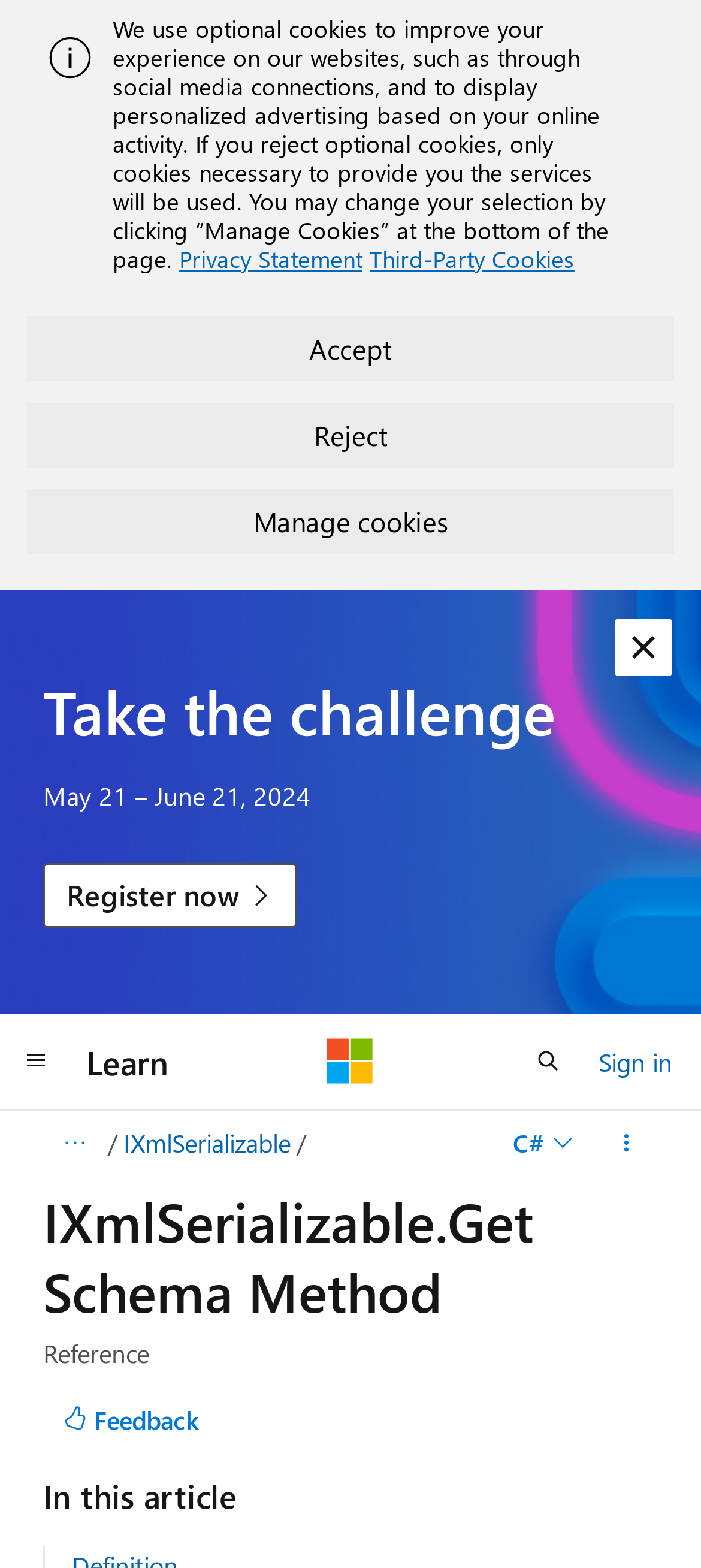Respond with a single word or phrase to the following question:
What is the challenge mentioned on the webpage?

Take the challenge